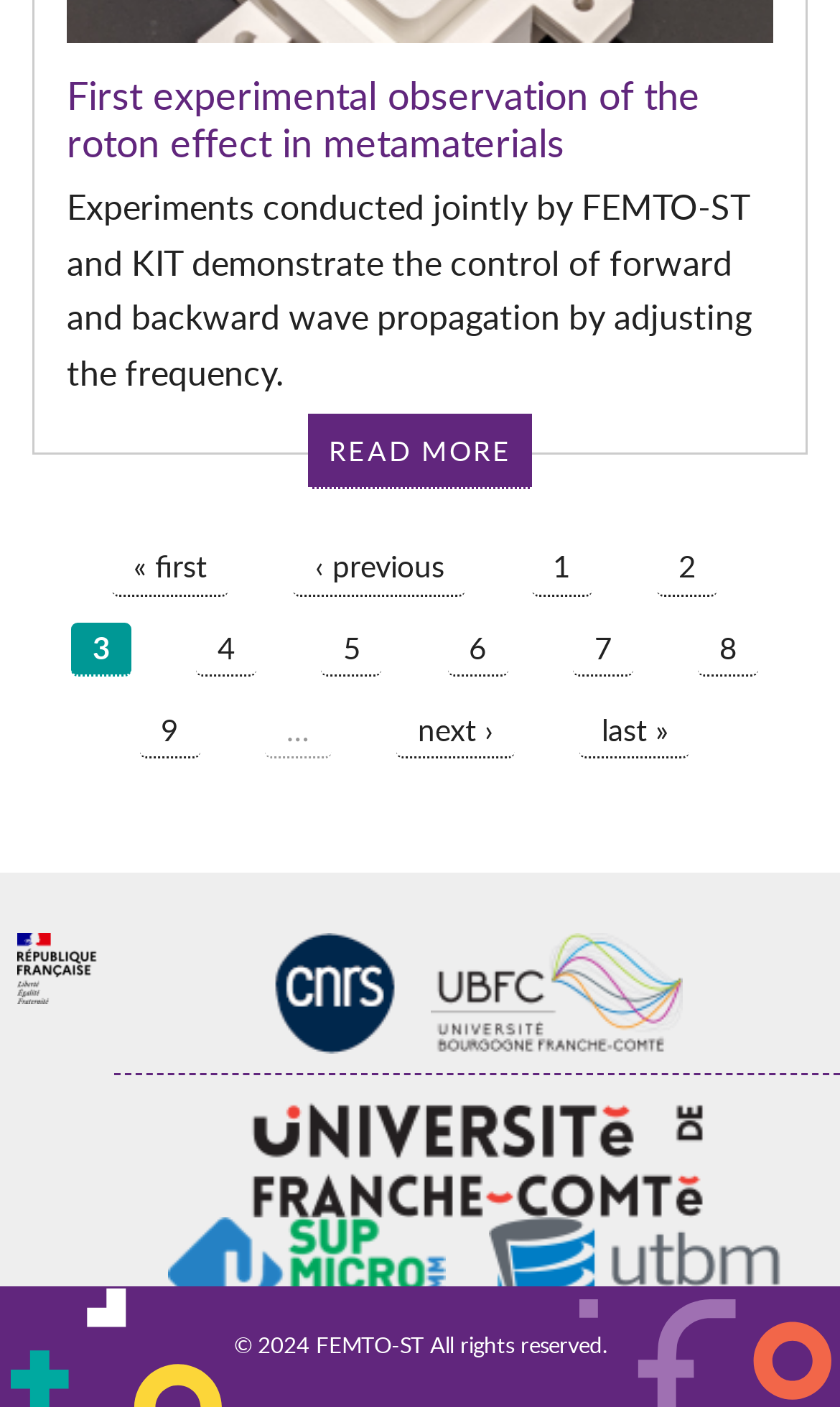Given the element description Read more, predict the bounding box coordinates for the UI element in the webpage screenshot. The format should be (top-left x, top-left y, bottom-right x, bottom-right y), and the values should be between 0 and 1.

[0.366, 0.295, 0.634, 0.347]